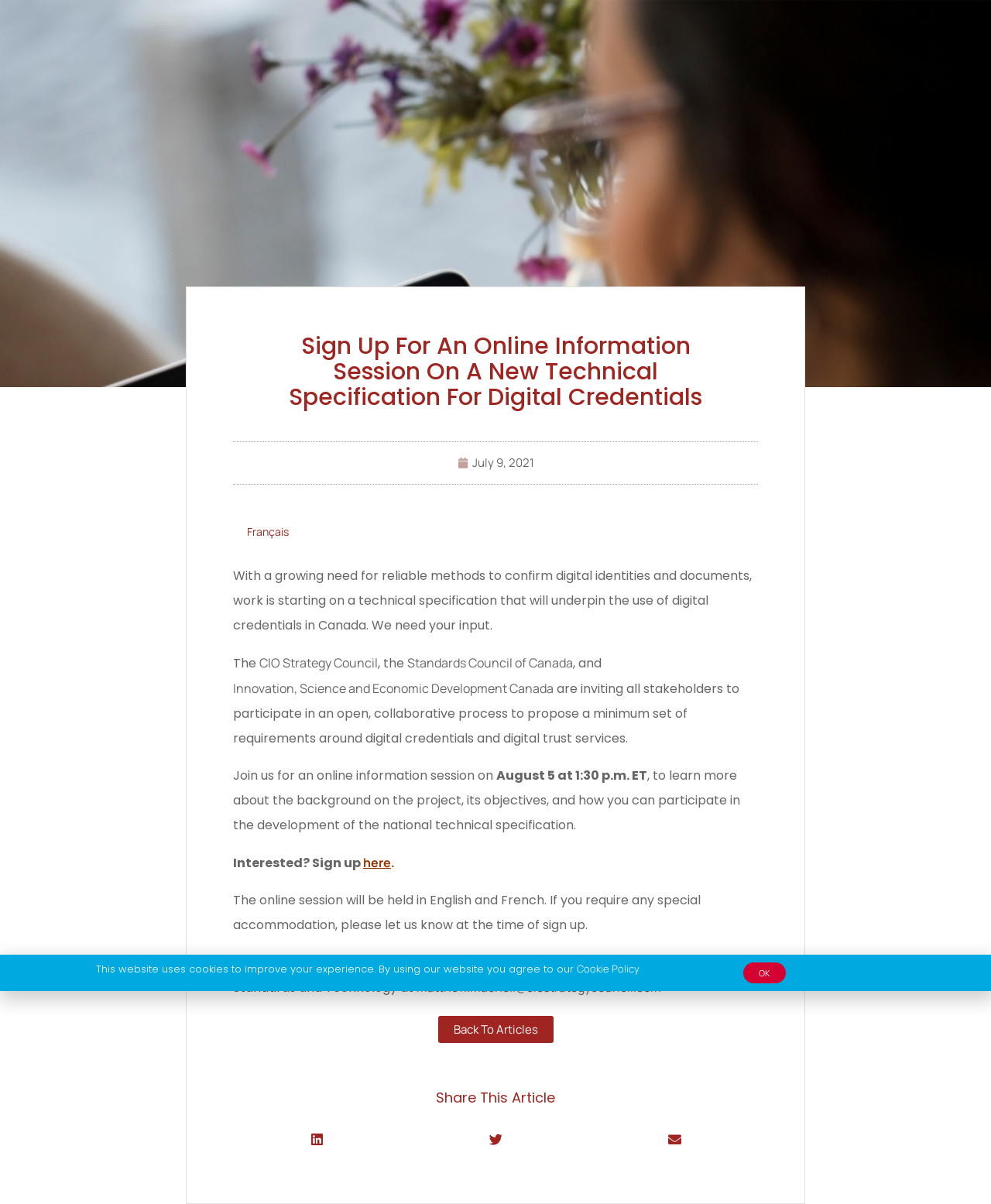Please find the bounding box coordinates in the format (top-left x, top-left y, bottom-right x, bottom-right y) for the given element description. Ensure the coordinates are floating point numbers between 0 and 1. Description: Cookie Policy

[0.582, 0.799, 0.645, 0.81]